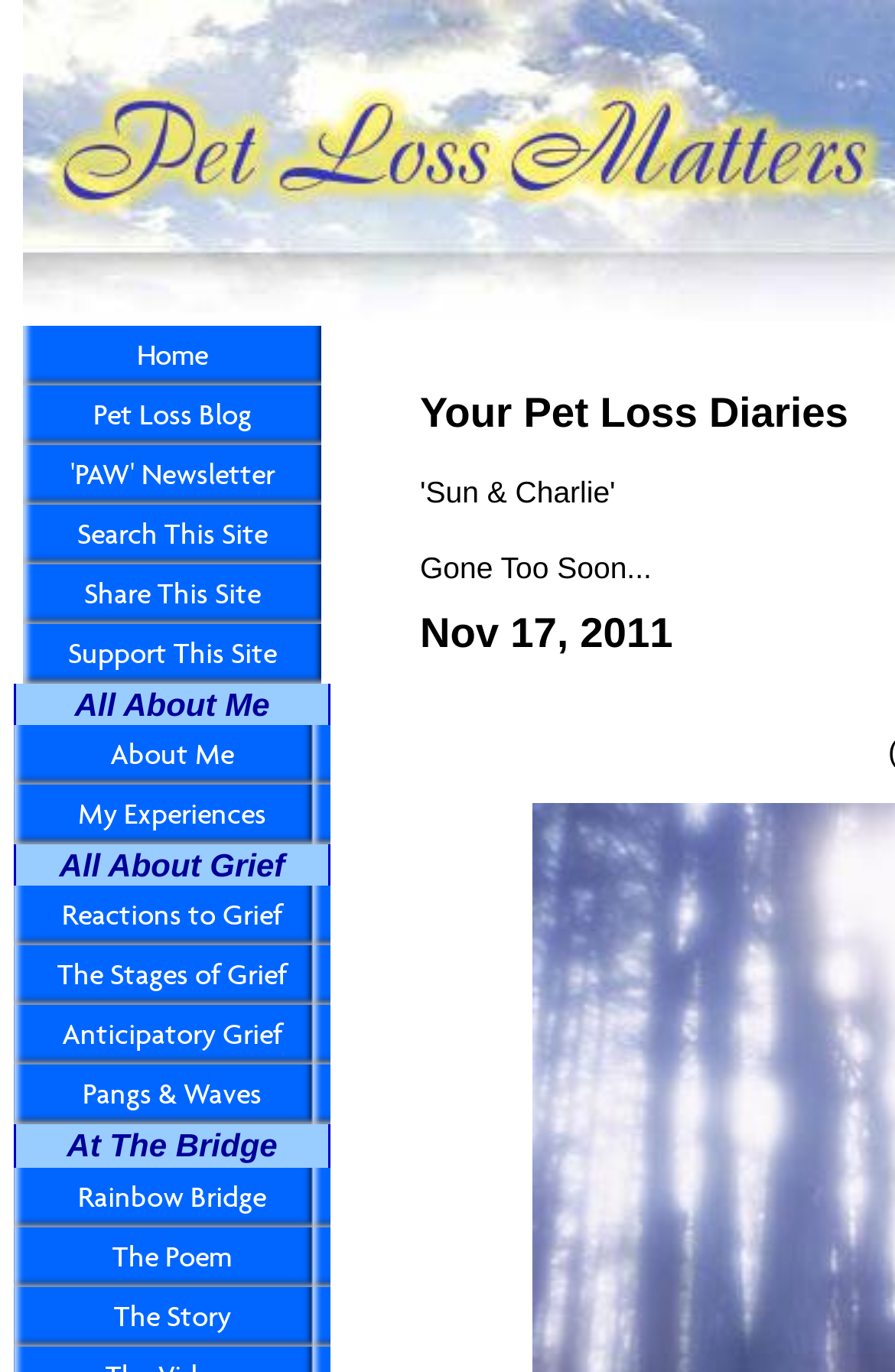Locate the bounding box coordinates of the element that needs to be clicked to carry out the instruction: "search this site". The coordinates should be given as four float numbers ranging from 0 to 1, i.e., [left, top, right, bottom].

[0.026, 0.368, 0.359, 0.411]